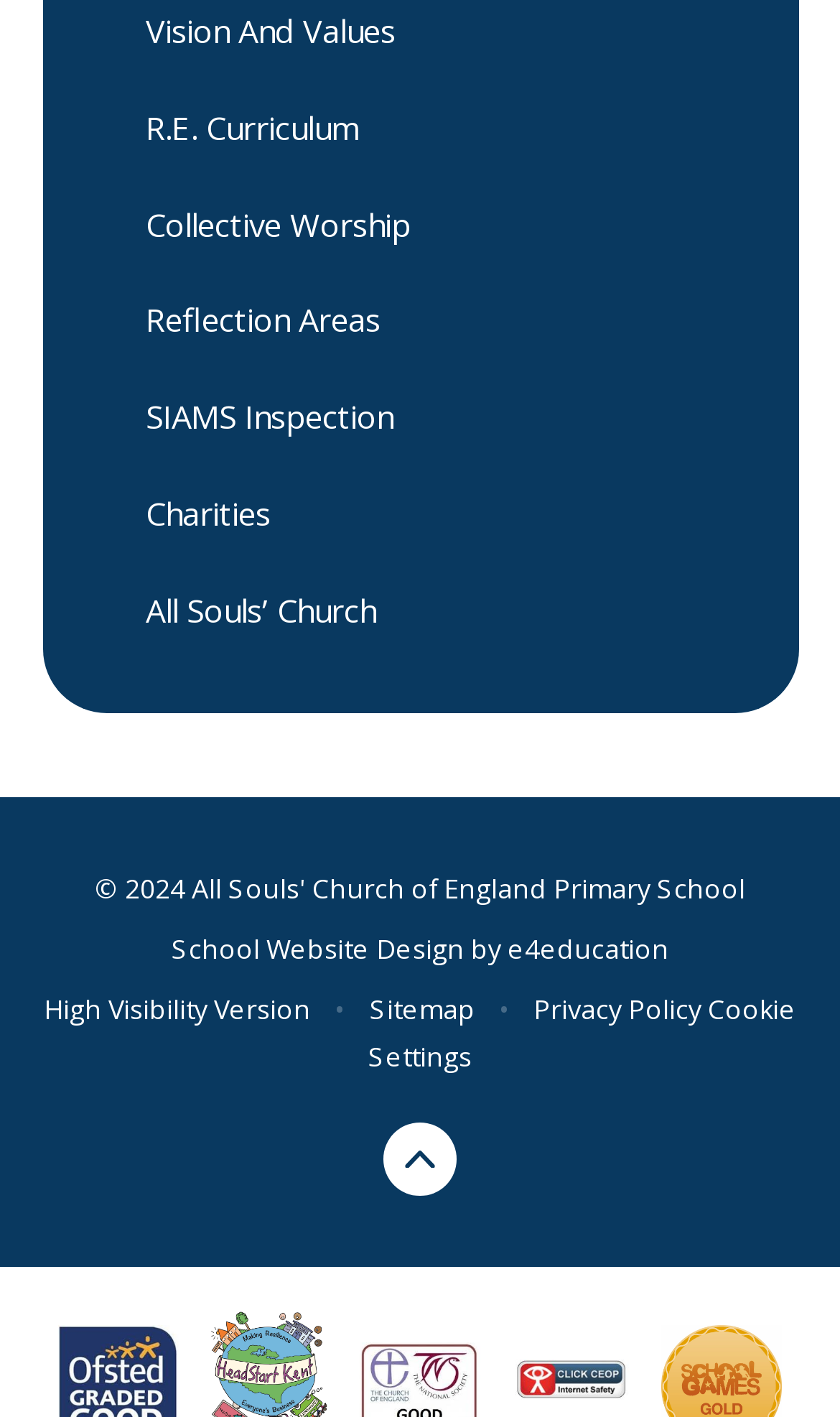Please find the bounding box coordinates for the clickable element needed to perform this instruction: "Click on R.E. Curriculum".

[0.05, 0.057, 0.95, 0.125]